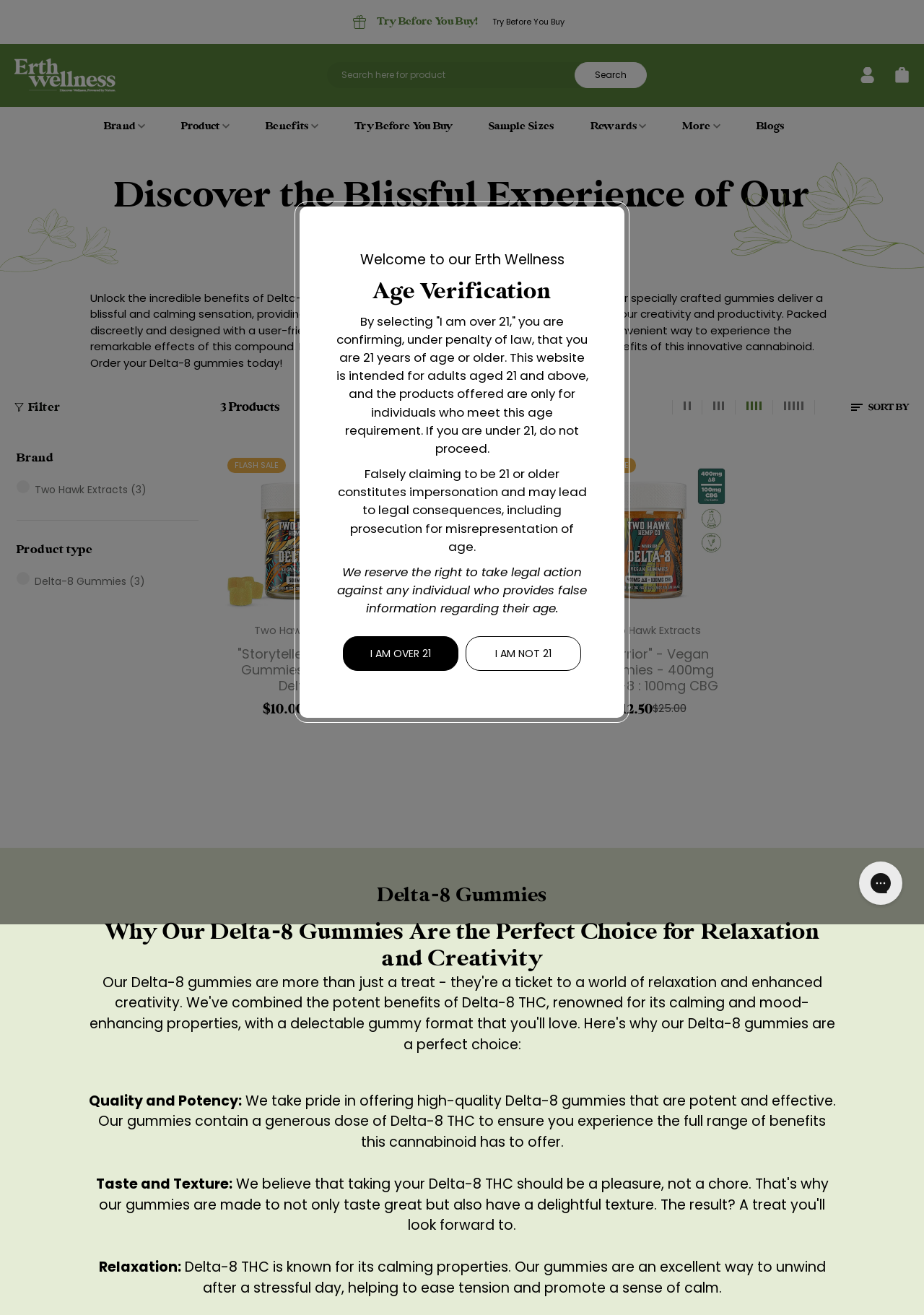Locate the bounding box coordinates of the element that should be clicked to fulfill the instruction: "Log in to your account".

[0.931, 0.045, 0.947, 0.069]